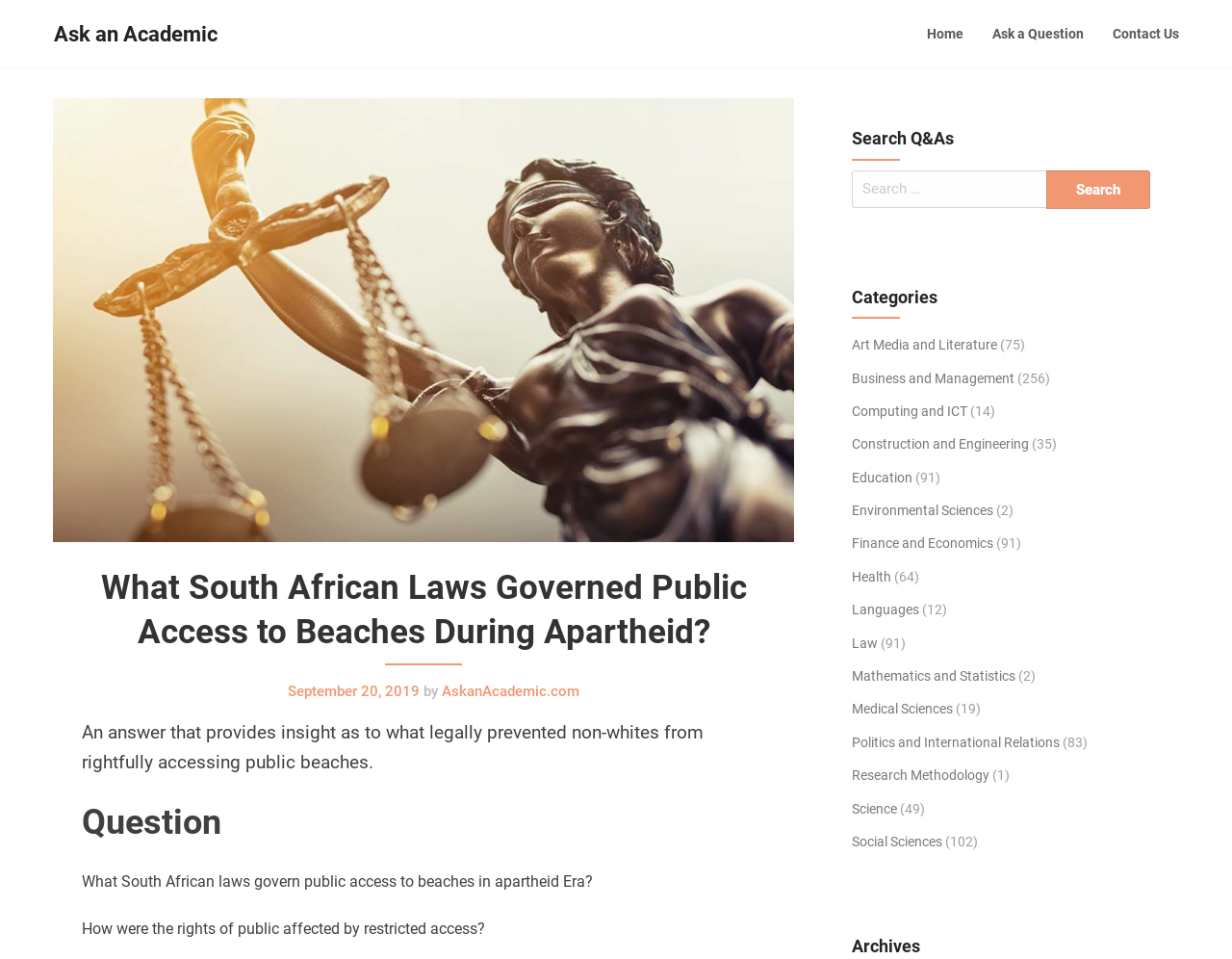What is the main title displayed on this webpage?

What South African Laws Governed Public Access to Beaches During Apartheid?